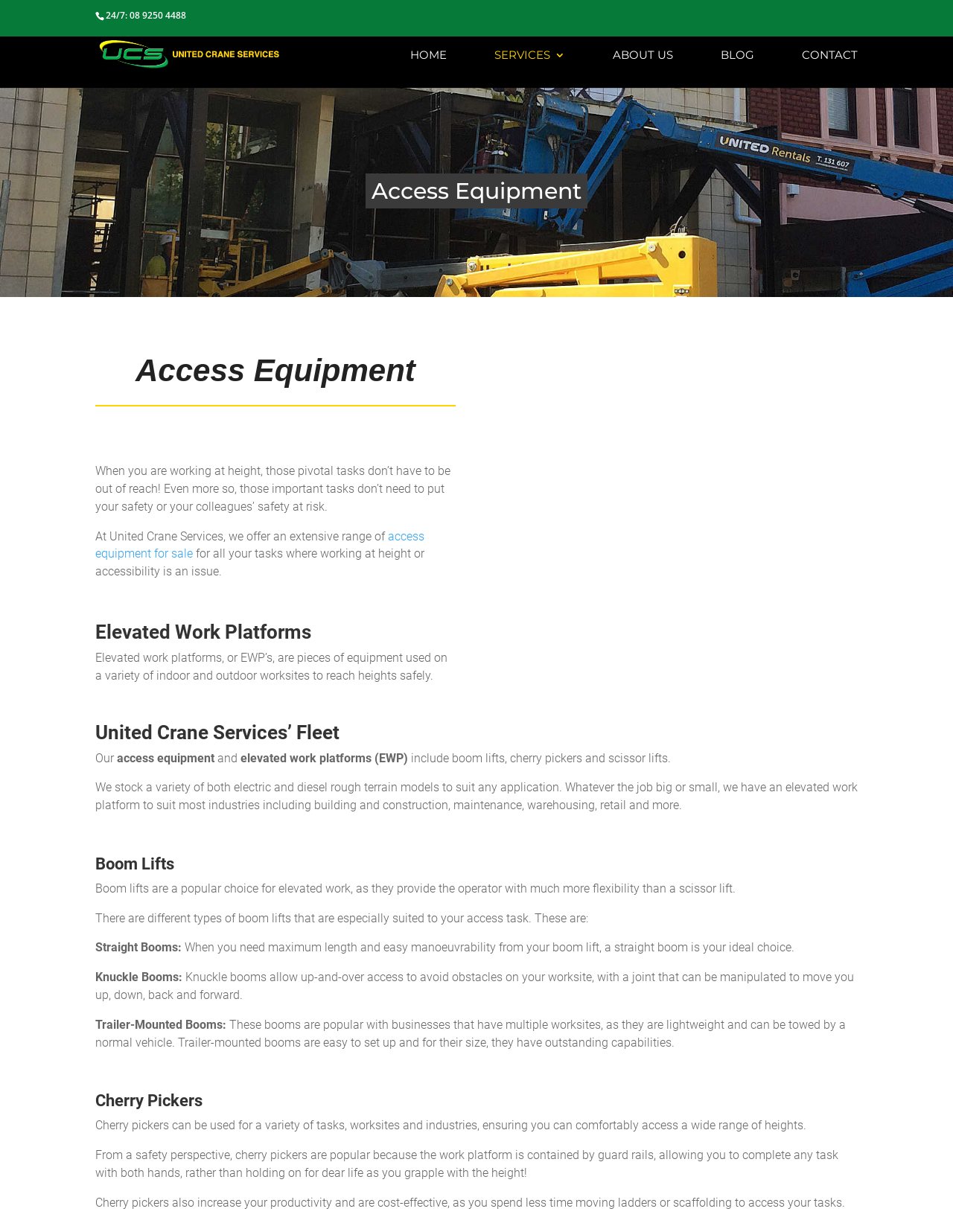Provide a one-word or brief phrase answer to the question:
What is a benefit of using cherry pickers?

Increased productivity